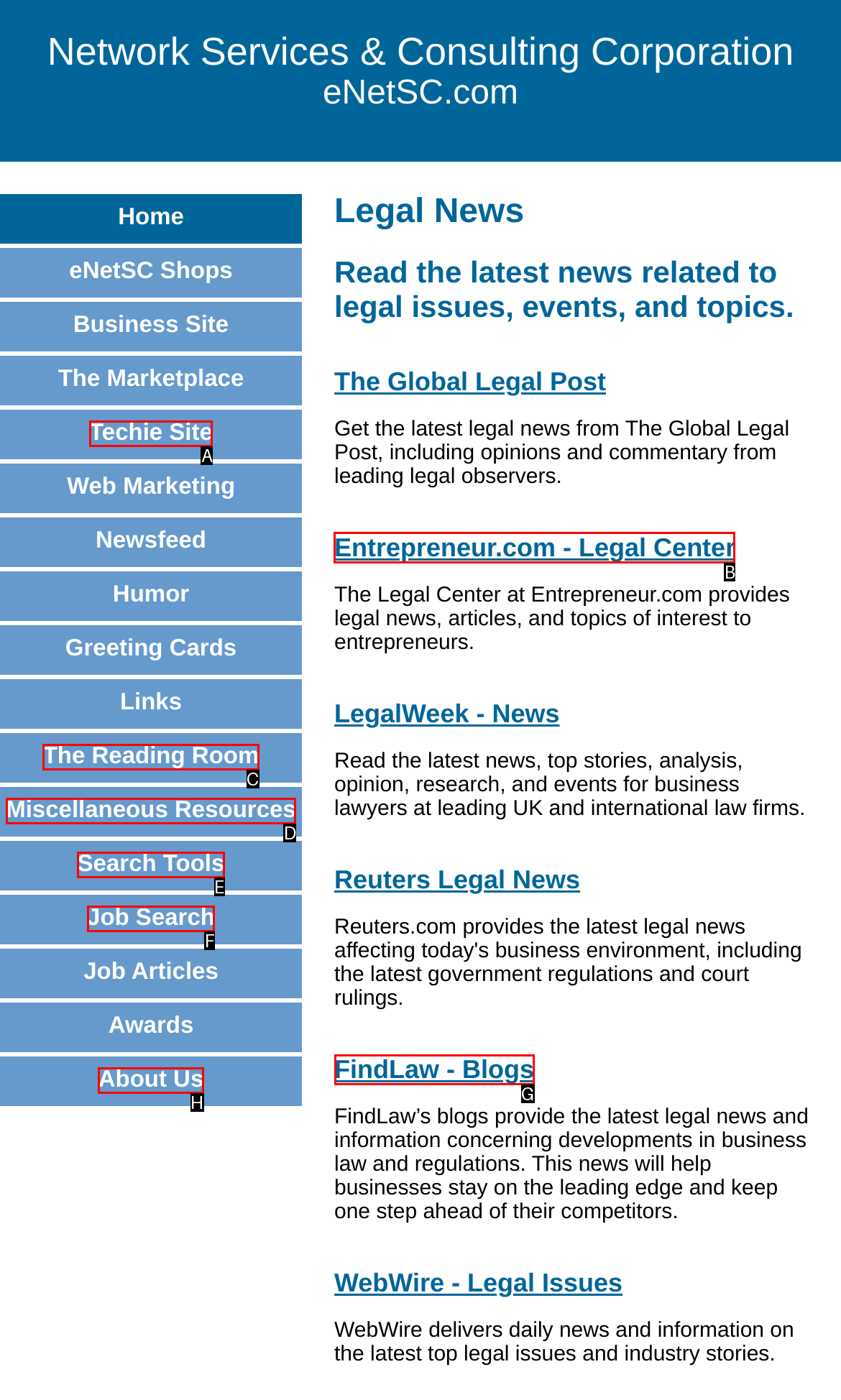Which UI element should you click on to achieve the following task: Explore Entrepreneur.com - Legal Center? Provide the letter of the correct option.

B